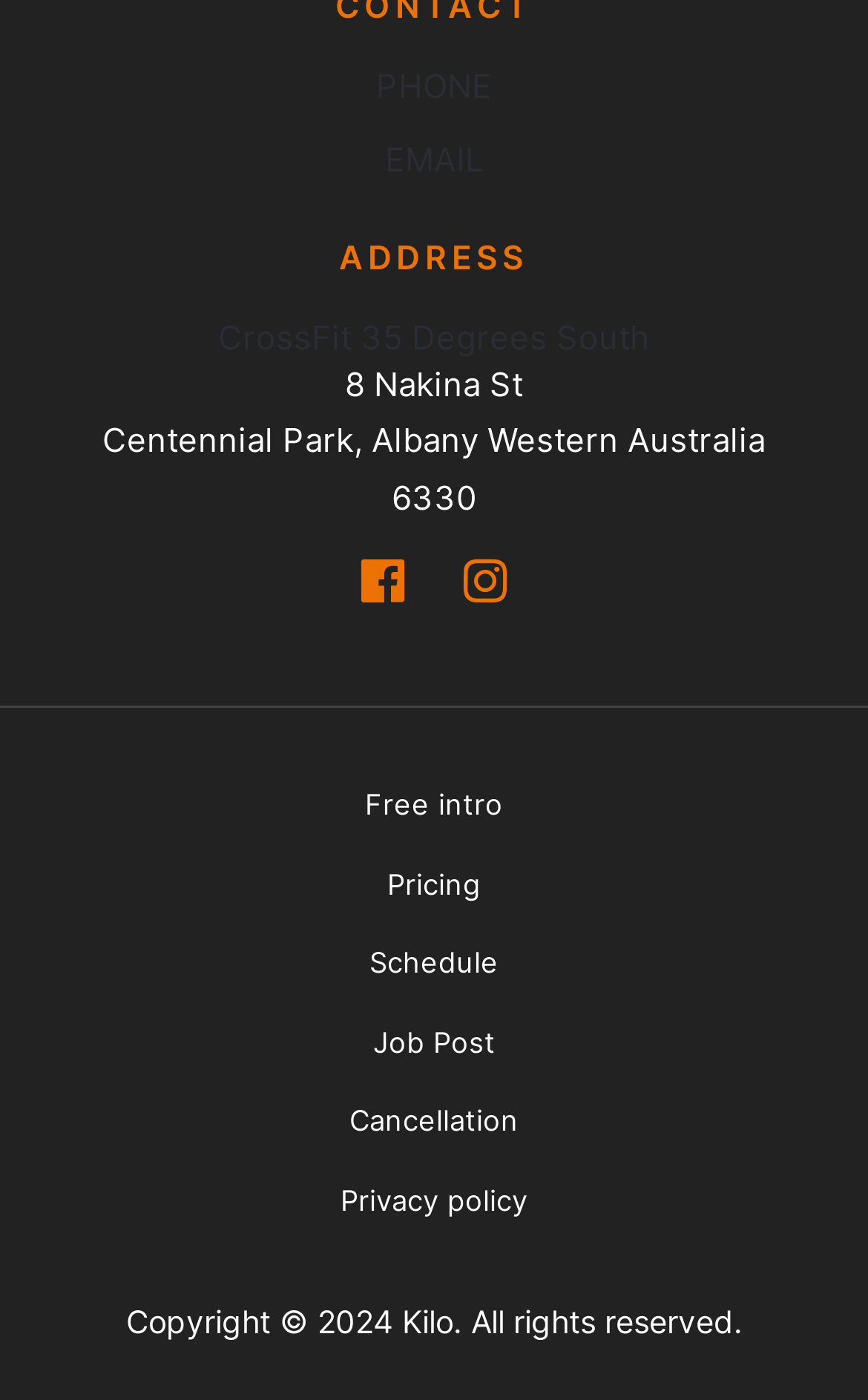What is the address of CrossFit 35 Degrees South?
Kindly give a detailed and elaborate answer to the question.

I found the address by looking at the link element with the text 'CrossFit 35 Degrees South 8 Nakina St Centennial Park, Albany Western Australia 6330' under the 'ADDRESS' heading in the footer section of the webpage.